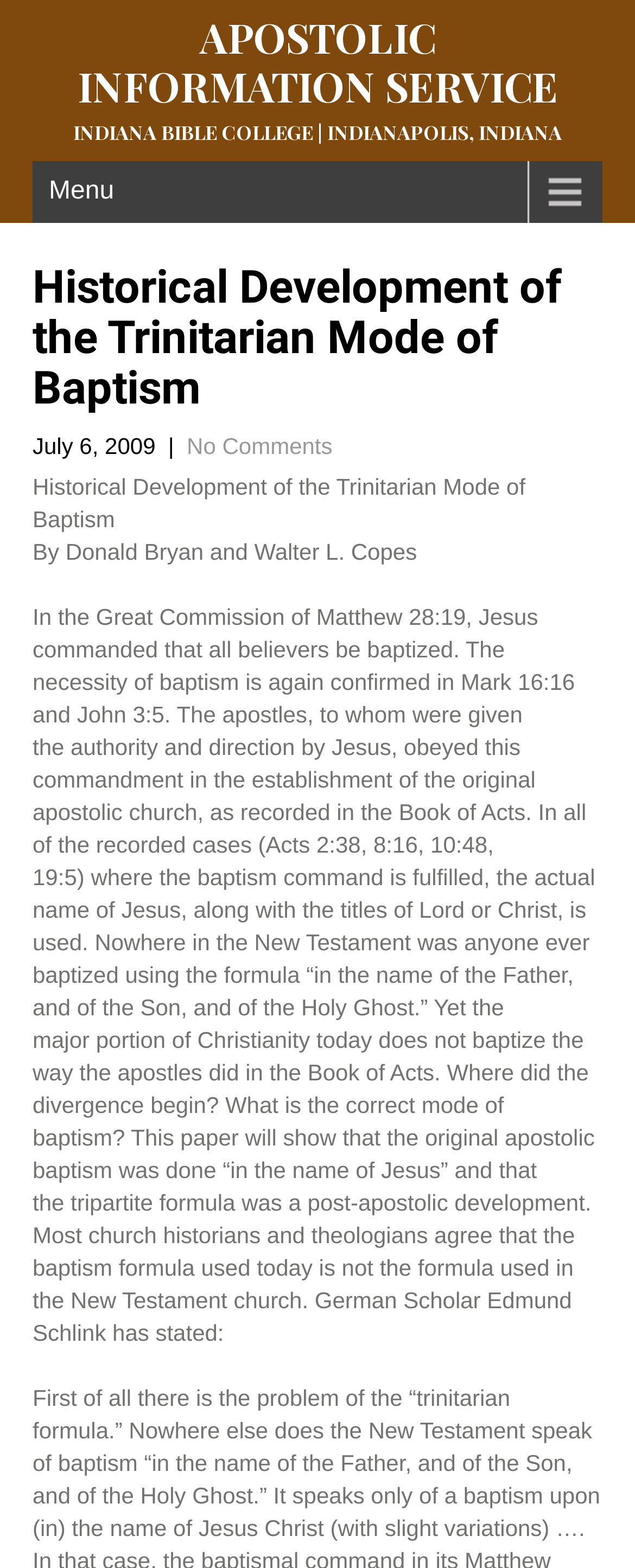Can you give a detailed response to the following question using the information from the image? What is the date of the publication?

I found the answer by looking at the text on the webpage, which says 'July 6, 2009' below the title 'Historical Development of the Trinitarian Mode of Baptism'.